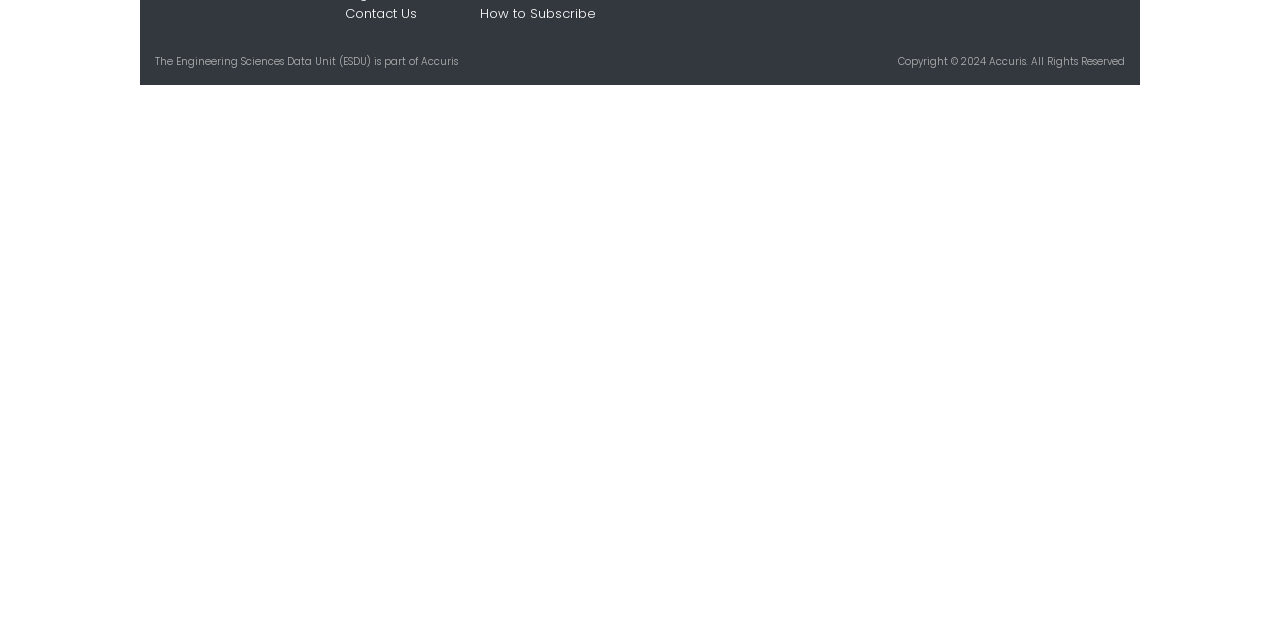From the screenshot, find the bounding box of the UI element matching this description: "Contact Us". Supply the bounding box coordinates in the form [left, top, right, bottom], each a float between 0 and 1.

[0.27, 0.006, 0.326, 0.036]